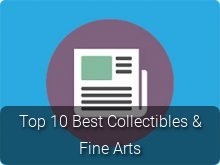What is the color of the text at the bottom?
Please use the visual content to give a single word or phrase answer.

White